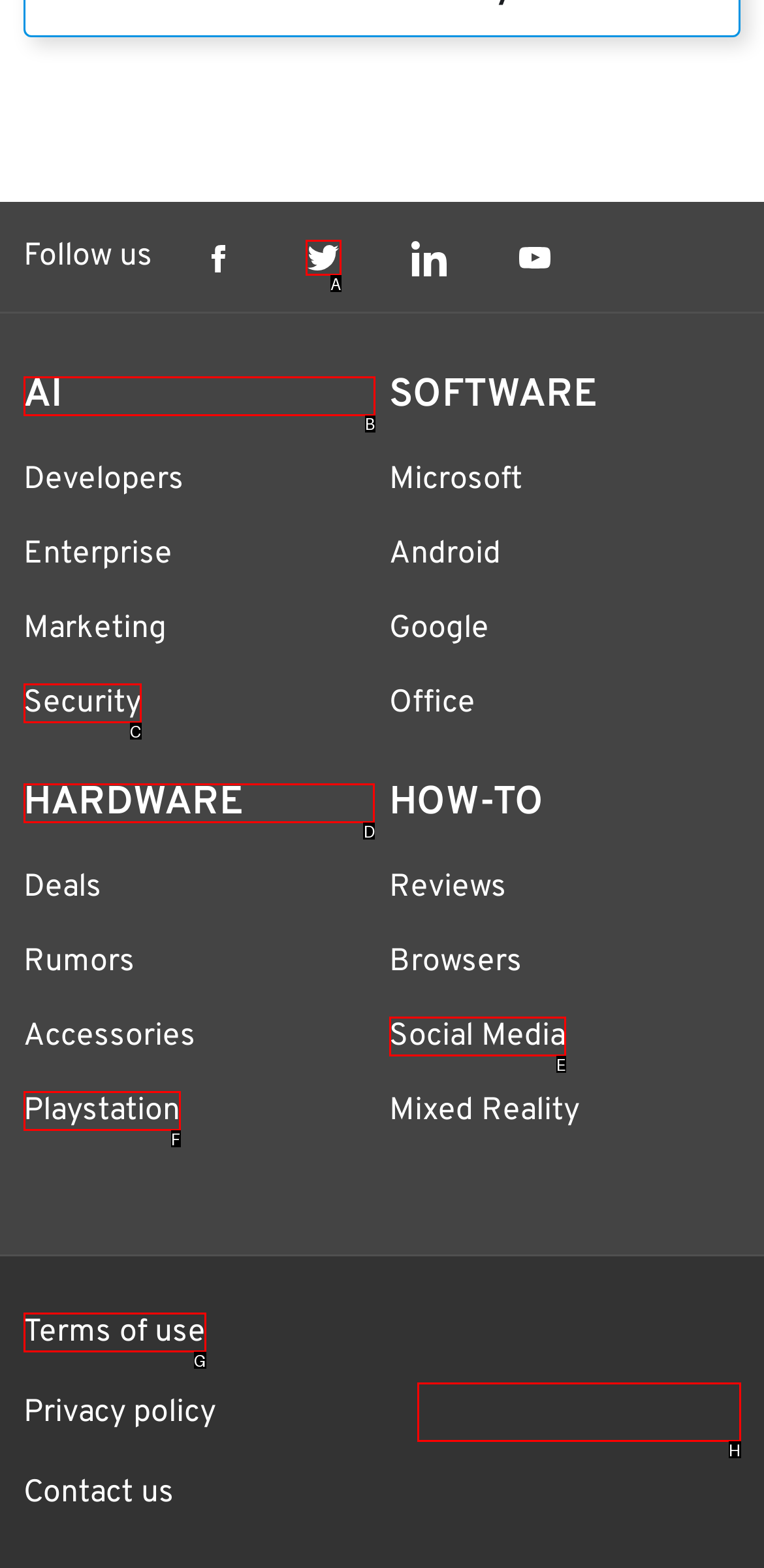For the task: Go to My OKorder, specify the letter of the option that should be clicked. Answer with the letter only.

None